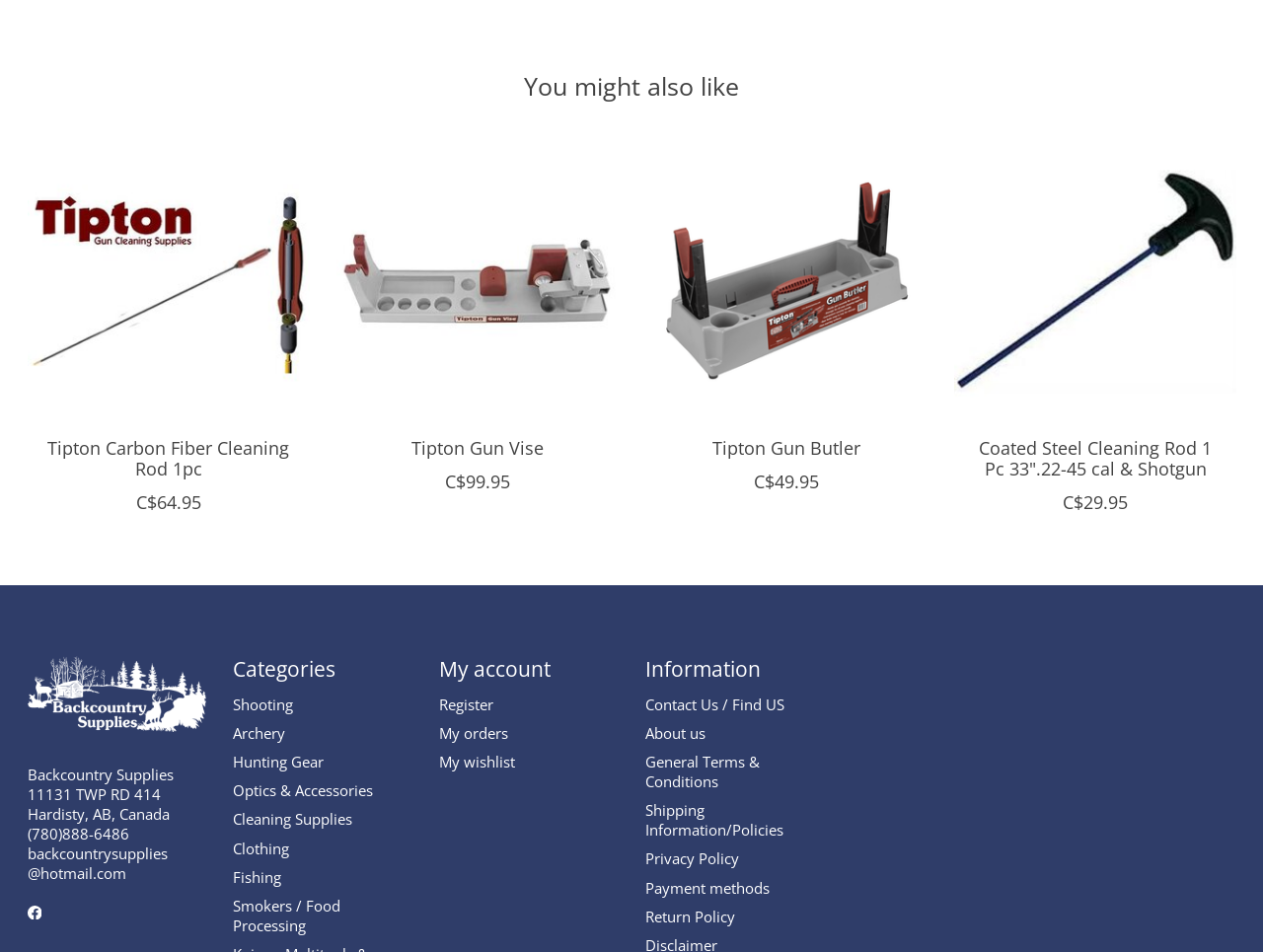Provide the bounding box coordinates of the HTML element this sentence describes: "Clothing". The bounding box coordinates consist of four float numbers between 0 and 1, i.e., [left, top, right, bottom].

[0.185, 0.88, 0.229, 0.9]